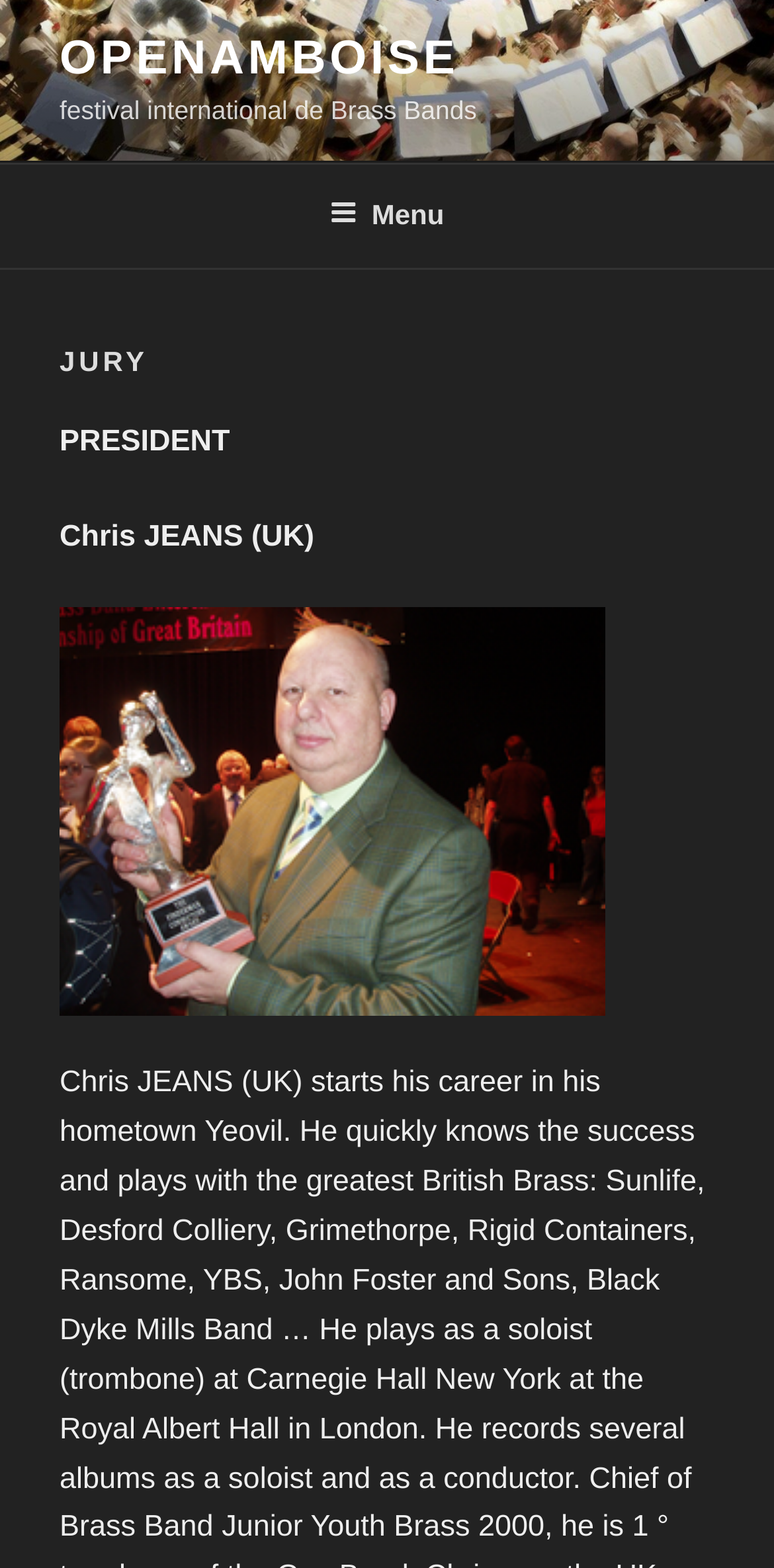What is the type of figure displayed on the webpage?
Utilize the information in the image to give a detailed answer to the question.

Although the figure element does not provide a specific description, based on its location and size, it is likely an image, possibly a photo of the president or a related graphic.